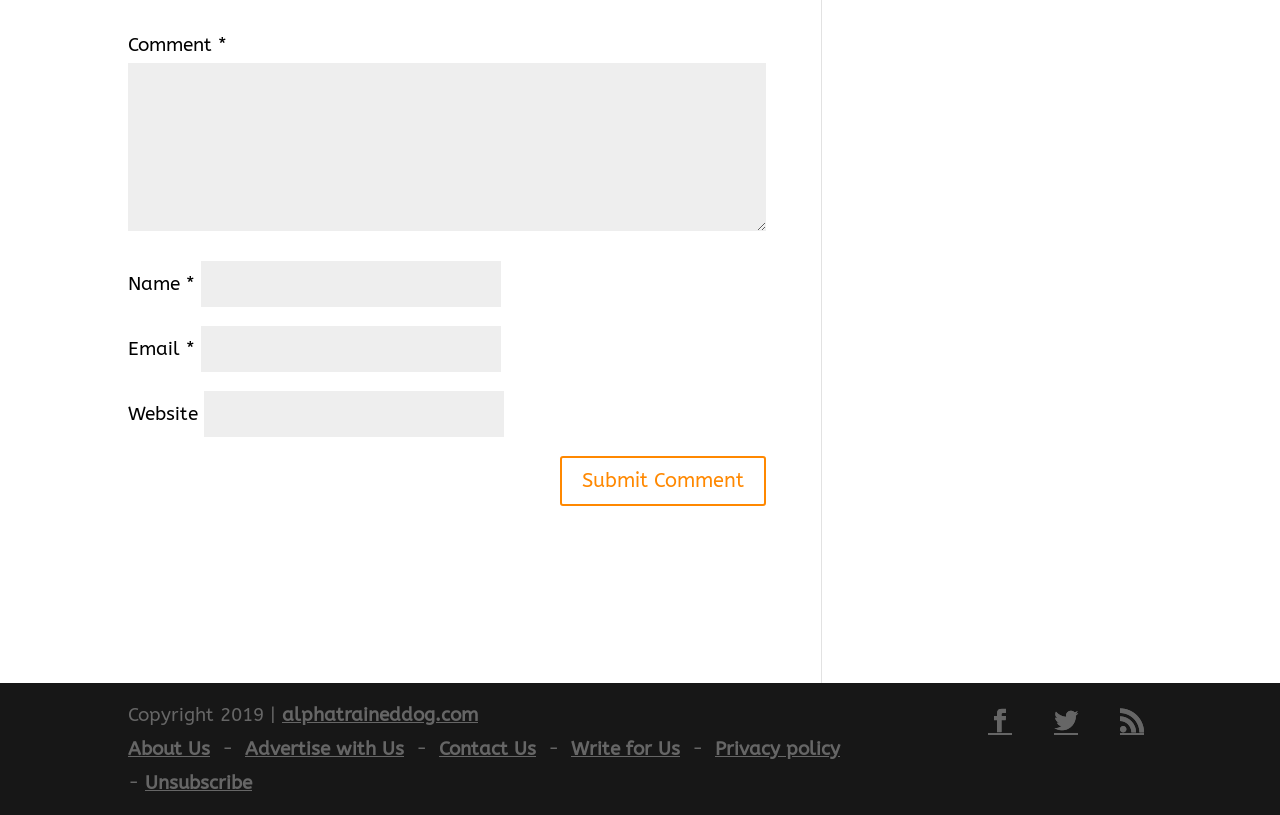Based on the element description Advertise with Us, identify the bounding box coordinates for the UI element. The coordinates should be in the format (top-left x, top-left y, bottom-right x, bottom-right y) and within the 0 to 1 range.

[0.191, 0.905, 0.316, 0.932]